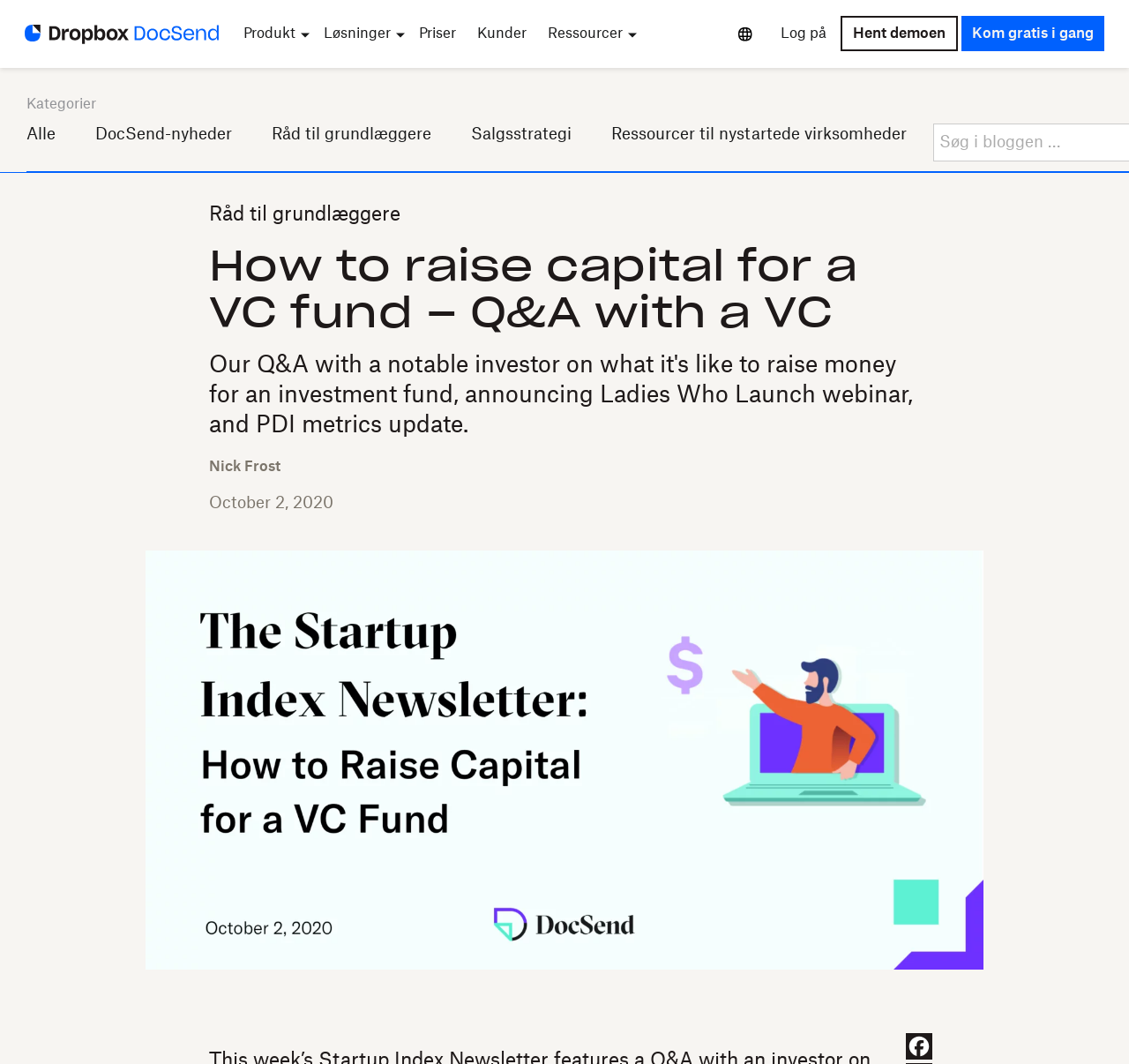Determine the bounding box coordinates for the area that should be clicked to carry out the following instruction: "Click on the language selection button".

[0.641, 0.005, 0.679, 0.059]